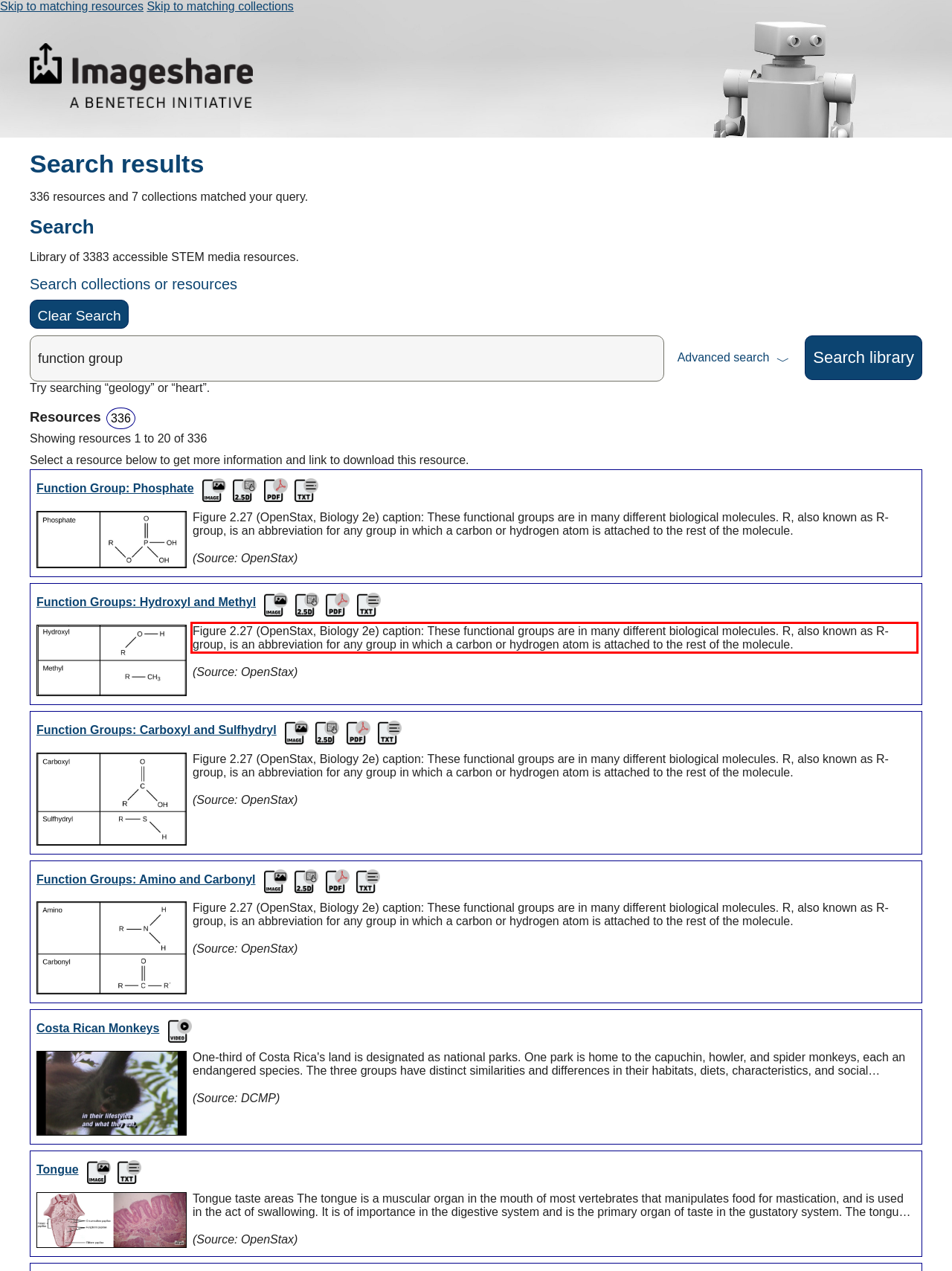From the provided screenshot, extract the text content that is enclosed within the red bounding box.

Figure 2.27 (OpenStax, Biology 2e) caption: These functional groups are in many different biological molecules. R, also known as R-group, is an abbreviation for any group in which a carbon or hydrogen atom is attached to the rest of the molecule.